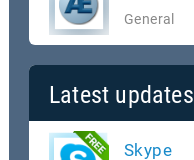Provide a brief response using a word or short phrase to this question:
What is the design style of the webpage?

Clean, modern aesthetics